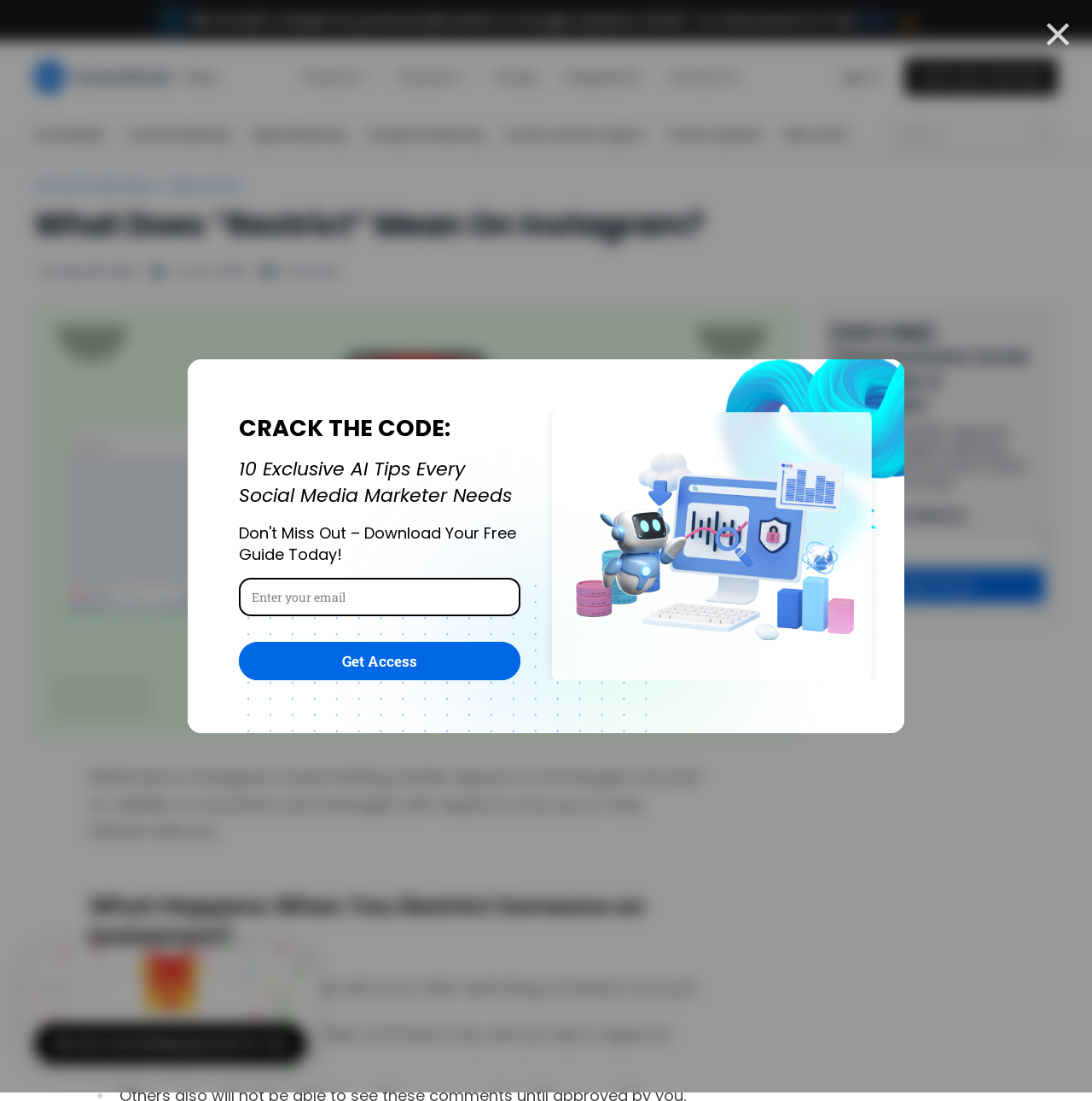Please answer the following question using a single word or phrase: 
What is the offer mentioned at the bottom of the webpage?

10 Exclusive AI Tips